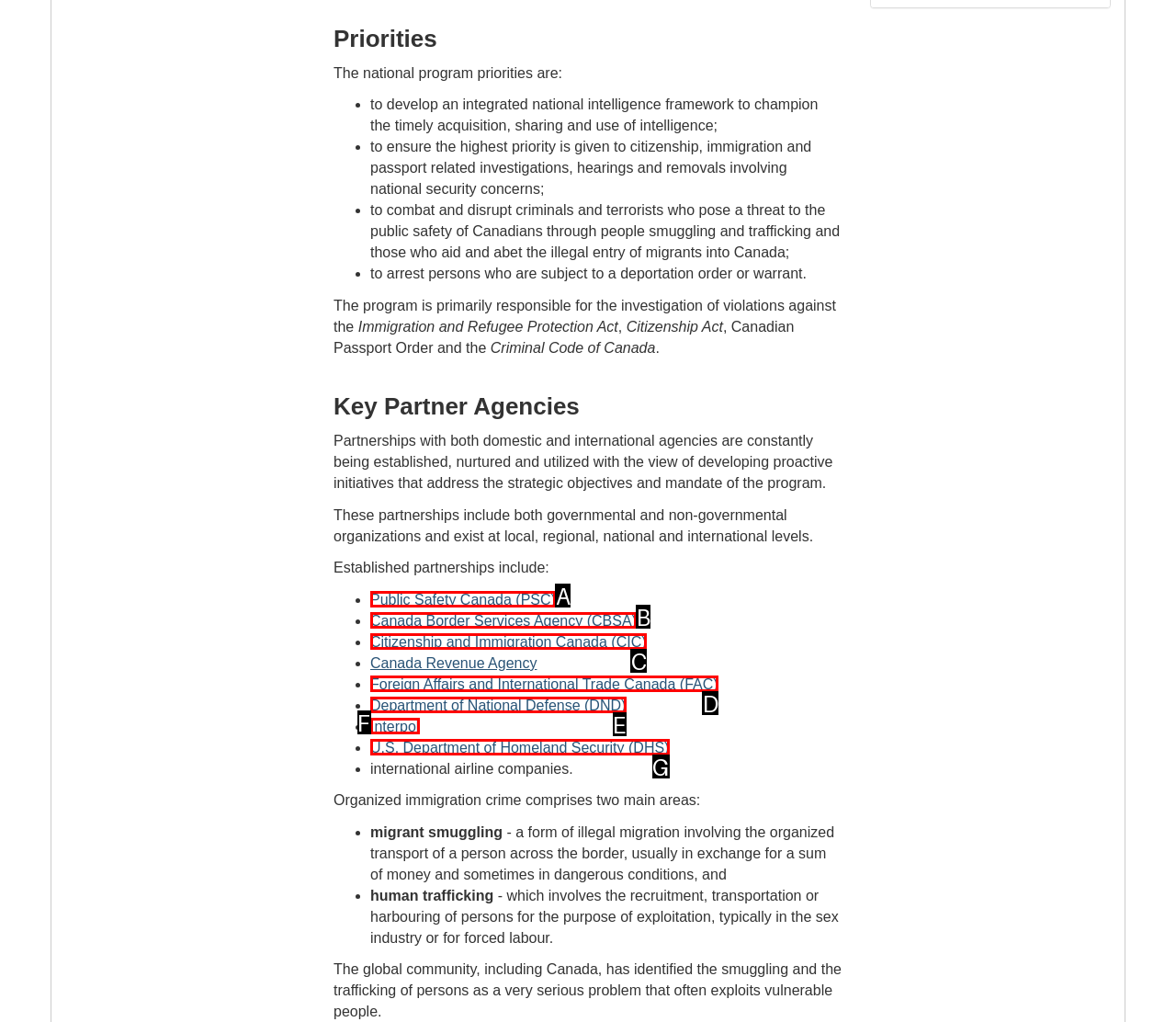Determine which option fits the element description: aria-label="Advertisement" name="aswift_1" title="Advertisement"
Answer with the option’s letter directly.

None